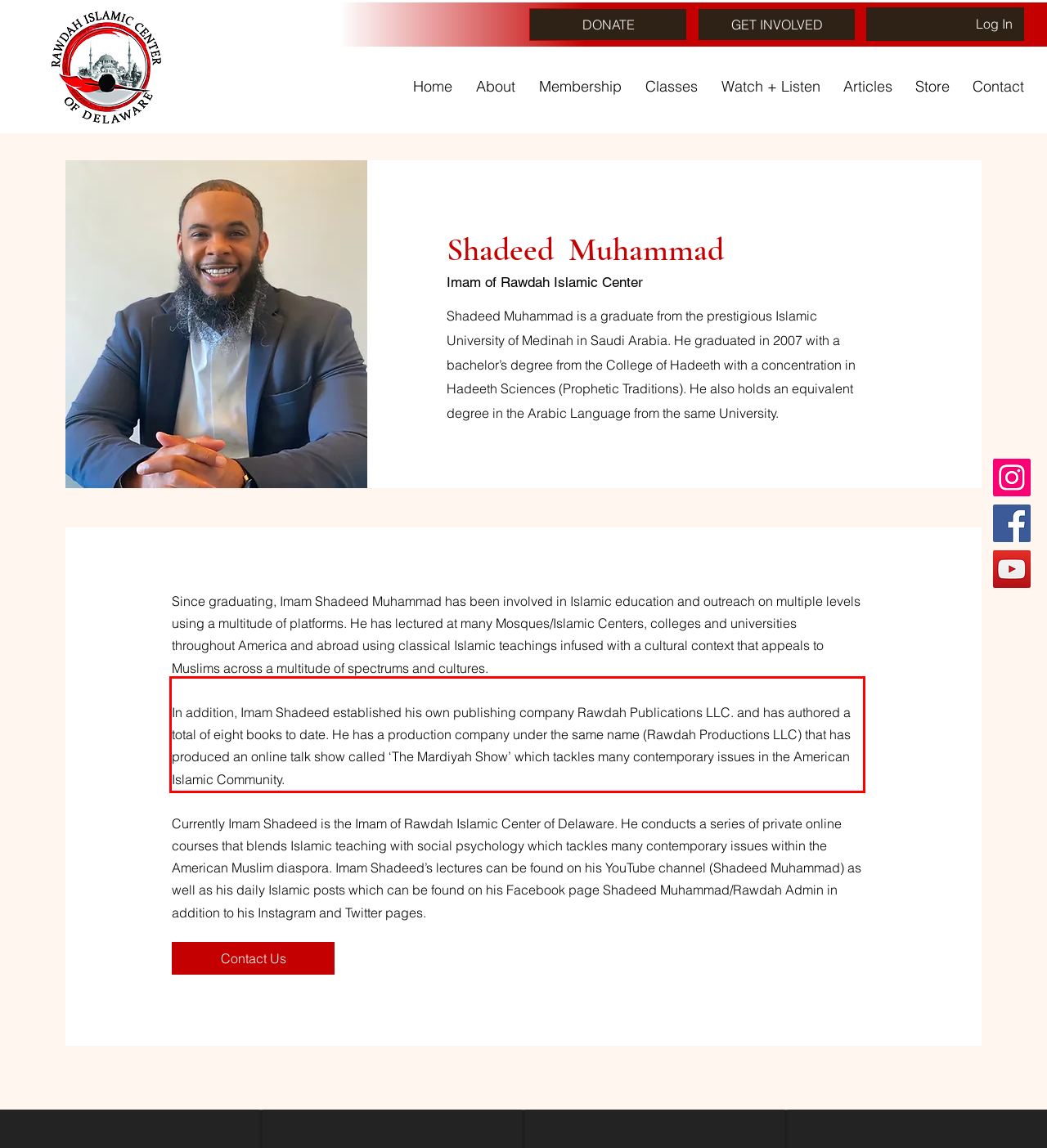You have a screenshot of a webpage with a red bounding box. Identify and extract the text content located inside the red bounding box.

In addition, Imam Shadeed established his own publishing company Rawdah Publications LLC. and has authored a total of eight books to date. He has a production company under the same name (Rawdah Productions LLC) that has produced an online talk show called ‘The Mardiyah Show’ which tackles many contemporary issues in the American Islamic Community.